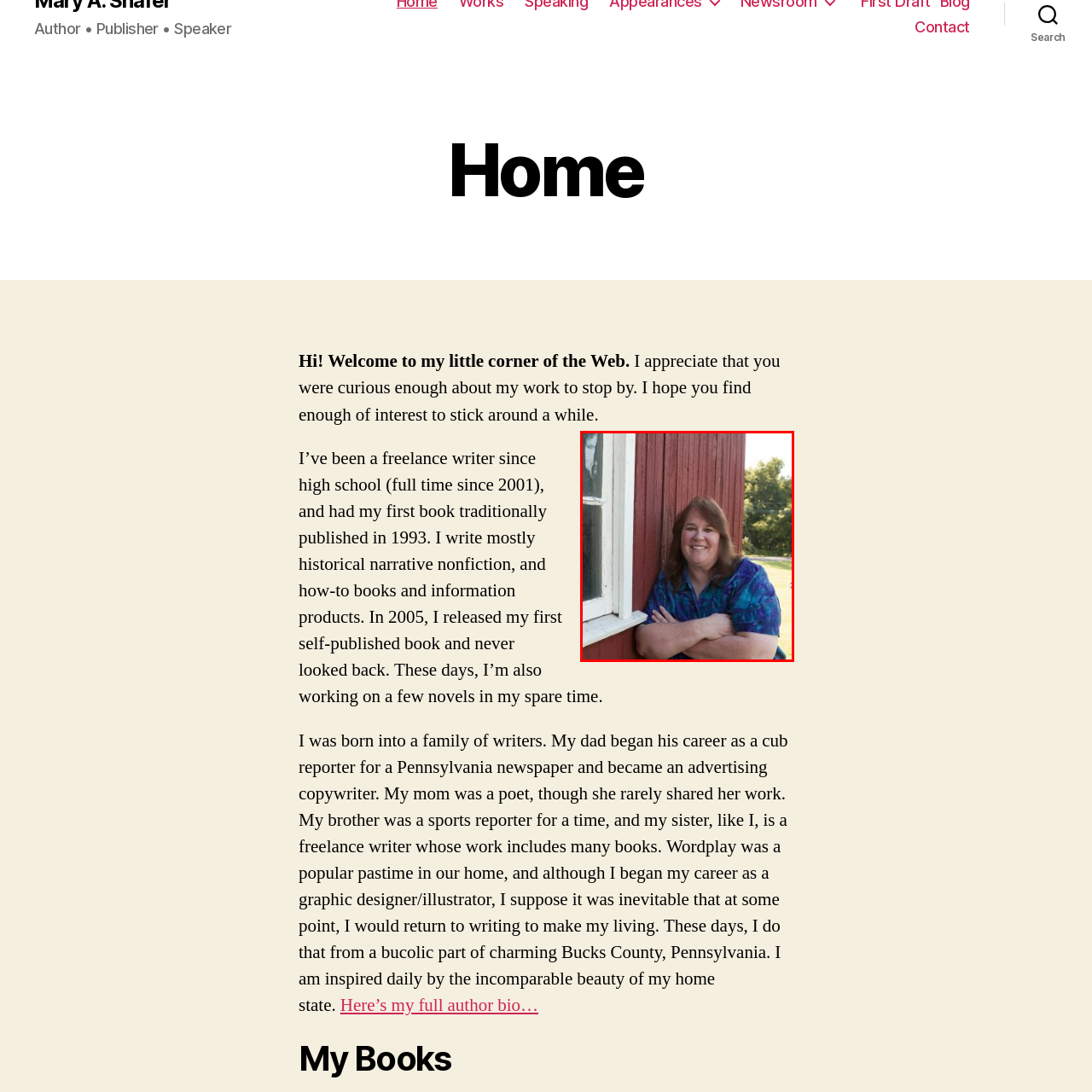Provide an extensive and detailed caption for the image section enclosed by the red boundary.

The image features Mary Shafer, an author, standing against a rustic red wooden wall, likely part of a barn or an old building. She is smiling warmly, with her arms crossed comfortably in front of her. Mary is wearing a vibrant blue and purple patterned shirt, which contrasts beautifully with the earthy tones of the wall. Sunlight filters through, highlighting her expressive features and the natural setting around her, creating an inviting and relaxed atmosphere. This image reflects her approachable personality and creative spirit as she engages with her audience as a seasoned freelance writer and author based in Bucks County, Pennsylvania.